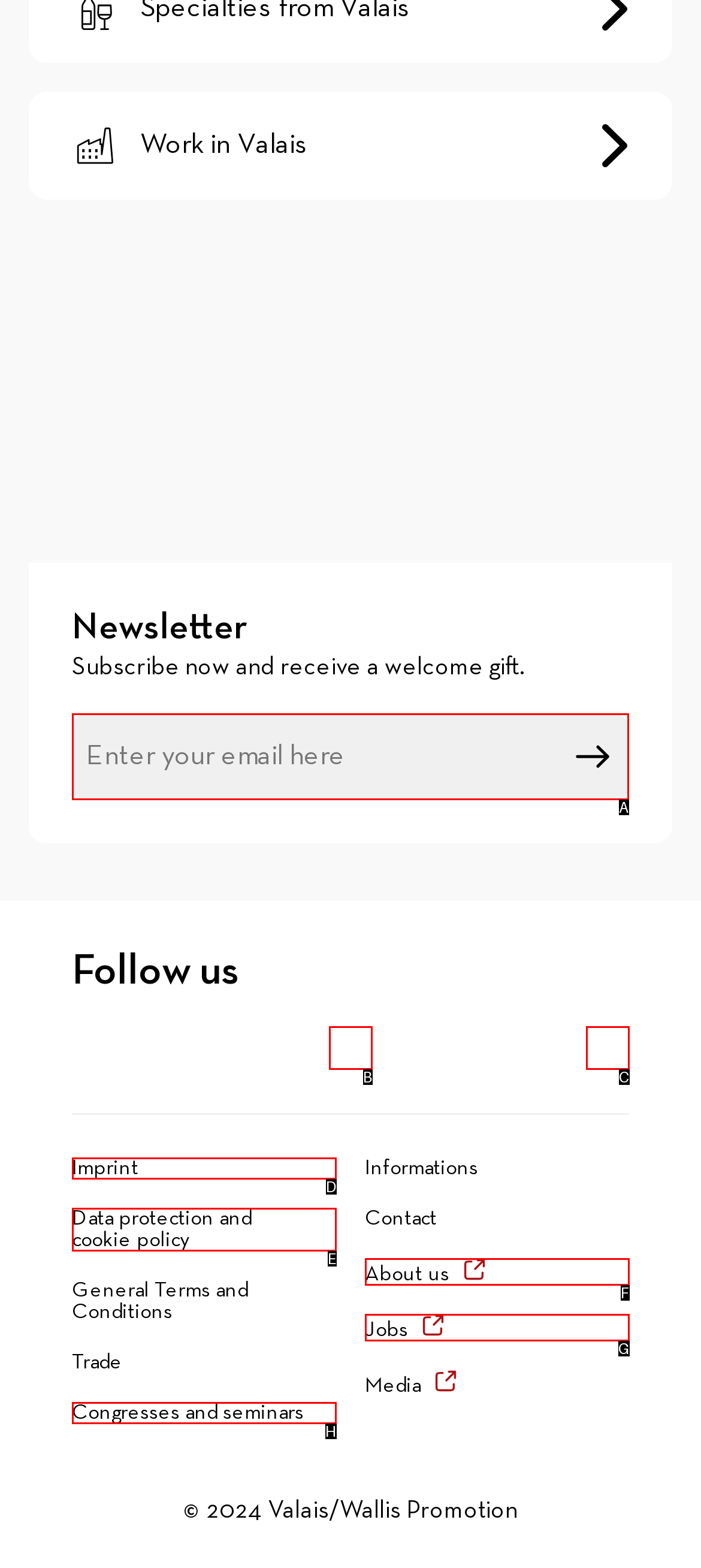From the given options, tell me which letter should be clicked to complete this task: Enter your email address
Answer with the letter only.

A